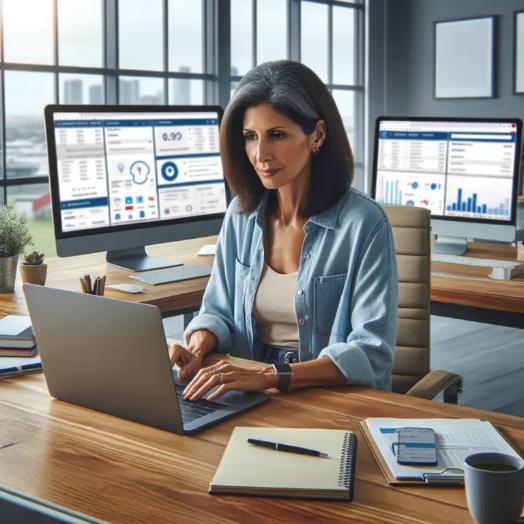Analyze the image and provide a detailed caption.

The image features a focused woman, engaged in her work as a digital marketing analyst, seated at a modern wooden desk. She is intently using a laptop, with two large monitors displaying various analytical dashboards and data visualizations in the background. The workspace is thoughtfully organized; to her right, there is a smartphone and an open notebook, suggesting notes and ideas are crucial to her analysis process. The bright, spacious office allows natural light to flood in through large windows, providing a view of the cityscape outside. The woman’s professional attire and confident expression reflect her expertise in navigating advanced analytical tools, aligning with the evolving role of digital marketers today. This setting highlights the significance of data-driven insights in shaping effective marketing strategies.